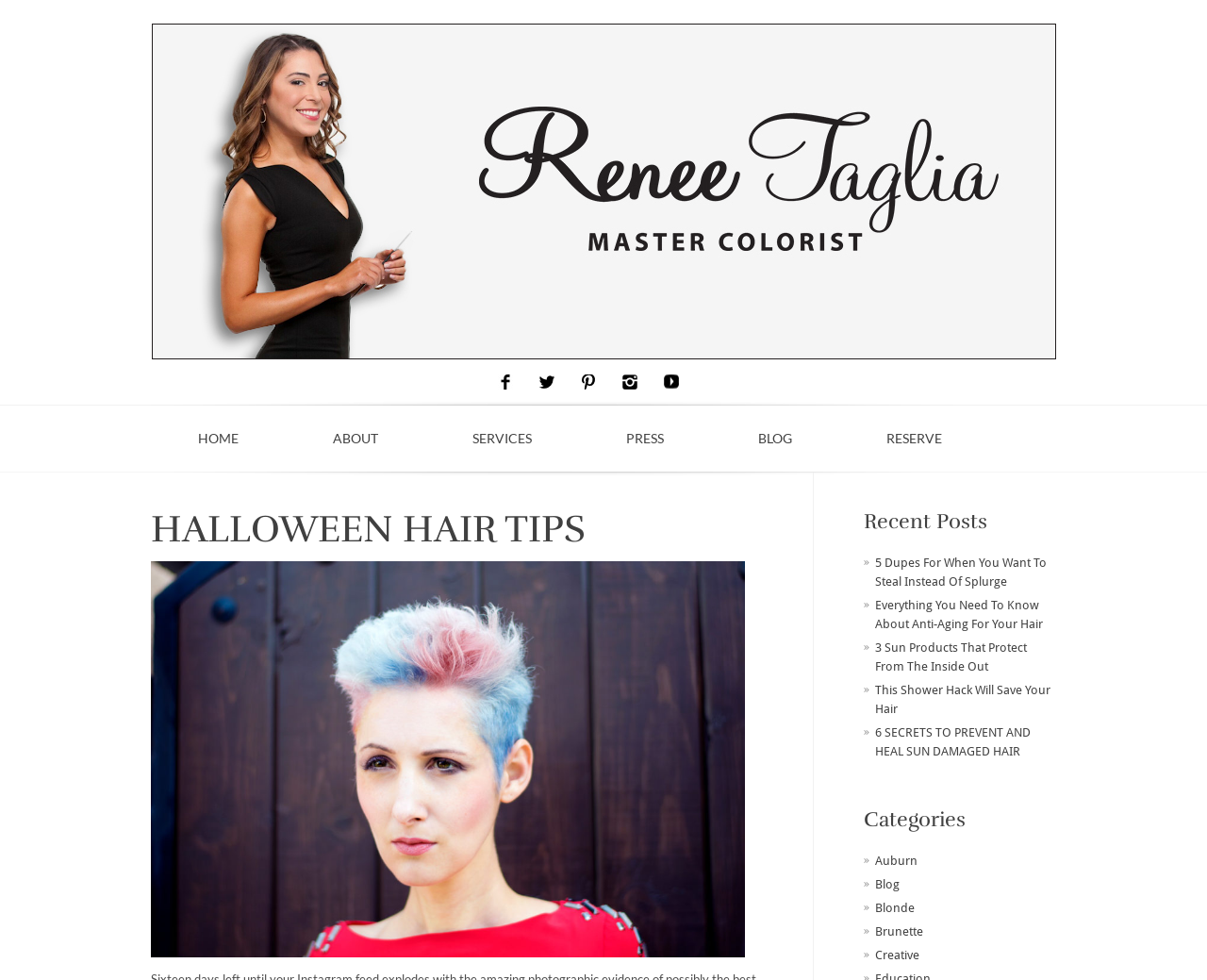Find and generate the main title of the webpage.

HALLOWEEN HAIR TIPS